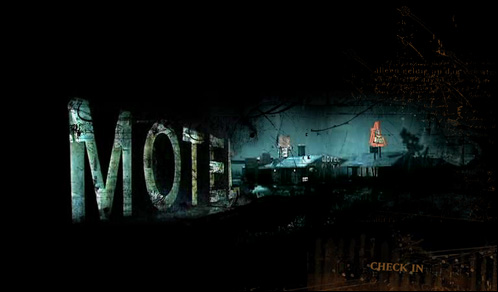Describe every aspect of the image in detail.

The image depicts a moody and atmospheric scene related to the movie "Identity." Dominating the left side of the frame is the word "MOTEL," rendered in a textured, ghostly font that suggests age and abandonment. The background features a sinister-looking motel complex, shrouded in darkness, with ominous trees and an eerie silhouette of a figure wearing a red coat, adding to the unsettling ambiance. To the right, the word "CHECK IN" invites viewers into this chilling setting, evoking a sense of foreboding and curiosity. The overall color palette leans heavily into dark tones, enhancing the suspenseful and mysterious feel that aligns with the movie's theme.